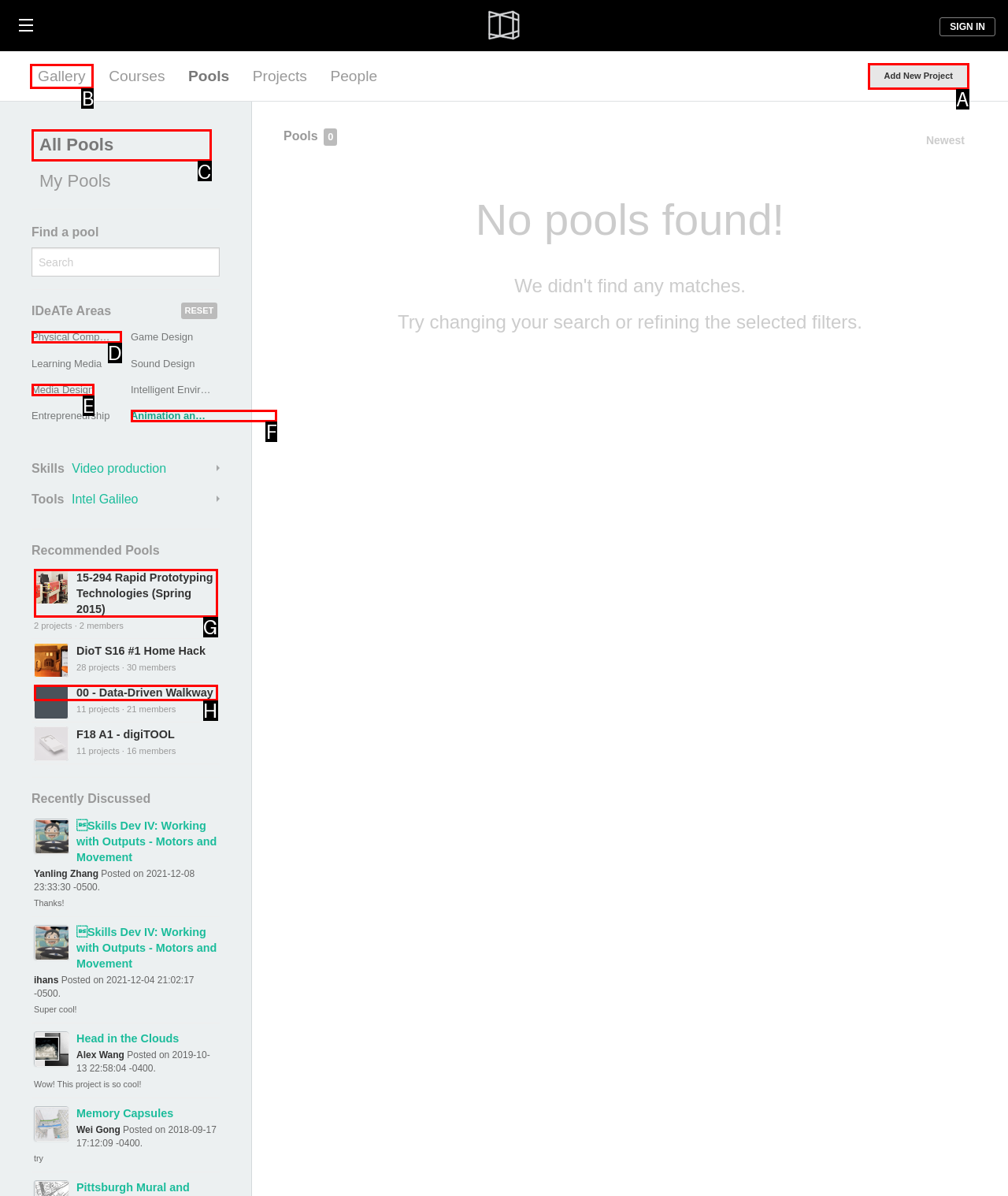Find the option you need to click to complete the following instruction: Read about microbiome news
Answer with the corresponding letter from the choices given directly.

None